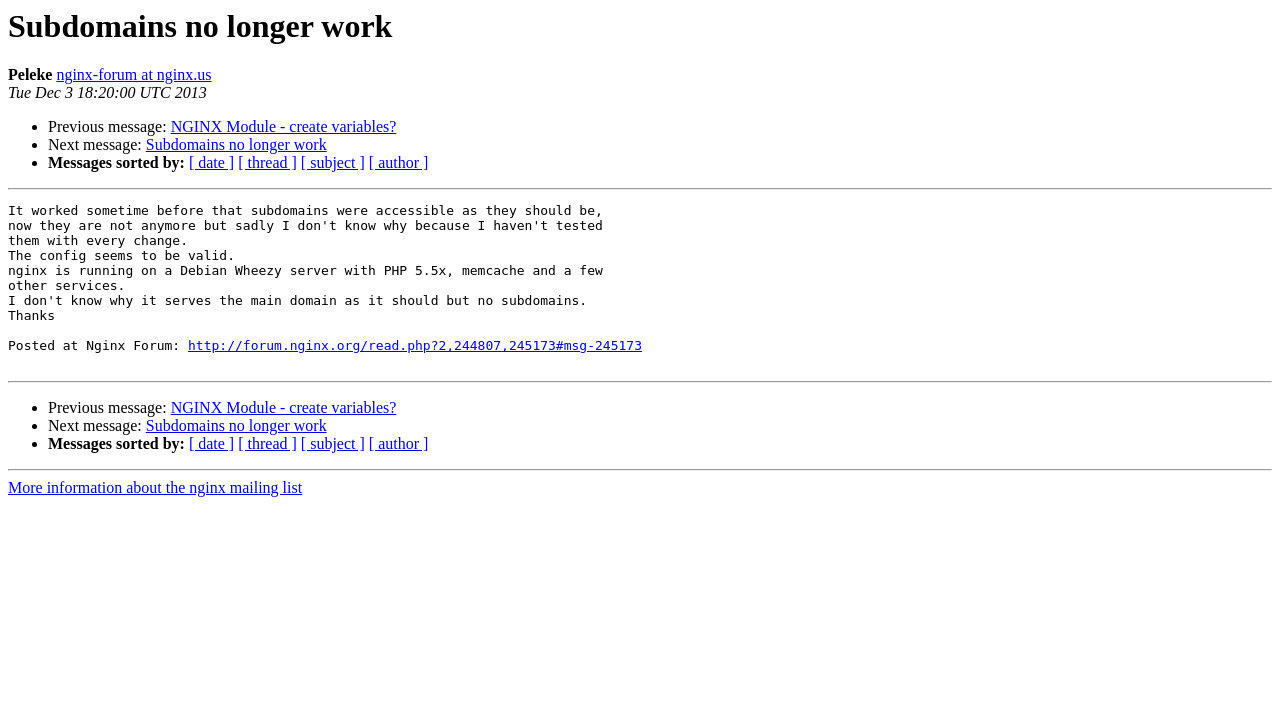Construct a comprehensive caption that outlines the webpage's structure and content.

The webpage appears to be a forum or mailing list discussion page. At the top, there is a heading that reads "Subdomains no longer work" and a static text "Peleke" is positioned to the right of it. Below the heading, there is a link to "nginx-forum at nginx.us" and a timestamp "Tue Dec 3 18:20:00 UTC 2013".

The main content of the page is divided into sections, separated by horizontal lines. Each section contains a list of links and static text, with list markers (•) preceding each item. The links and text are arranged in a hierarchical structure, with the list markers indicating the start of each sublist.

In the first section, there are links to "Previous message" and "Next message", as well as a link to "NGINX Module - create variables?". Below this section, there is a horizontal separator line, followed by another section with similar content.

The page also contains links to sort messages by different criteria, such as date, thread, subject, and author. These links are positioned below the main content sections and are arranged horizontally.

At the bottom of the page, there is a link to "More information about the nginx mailing list". Overall, the page appears to be a discussion forum or mailing list archive, with links to related messages and sorting options.